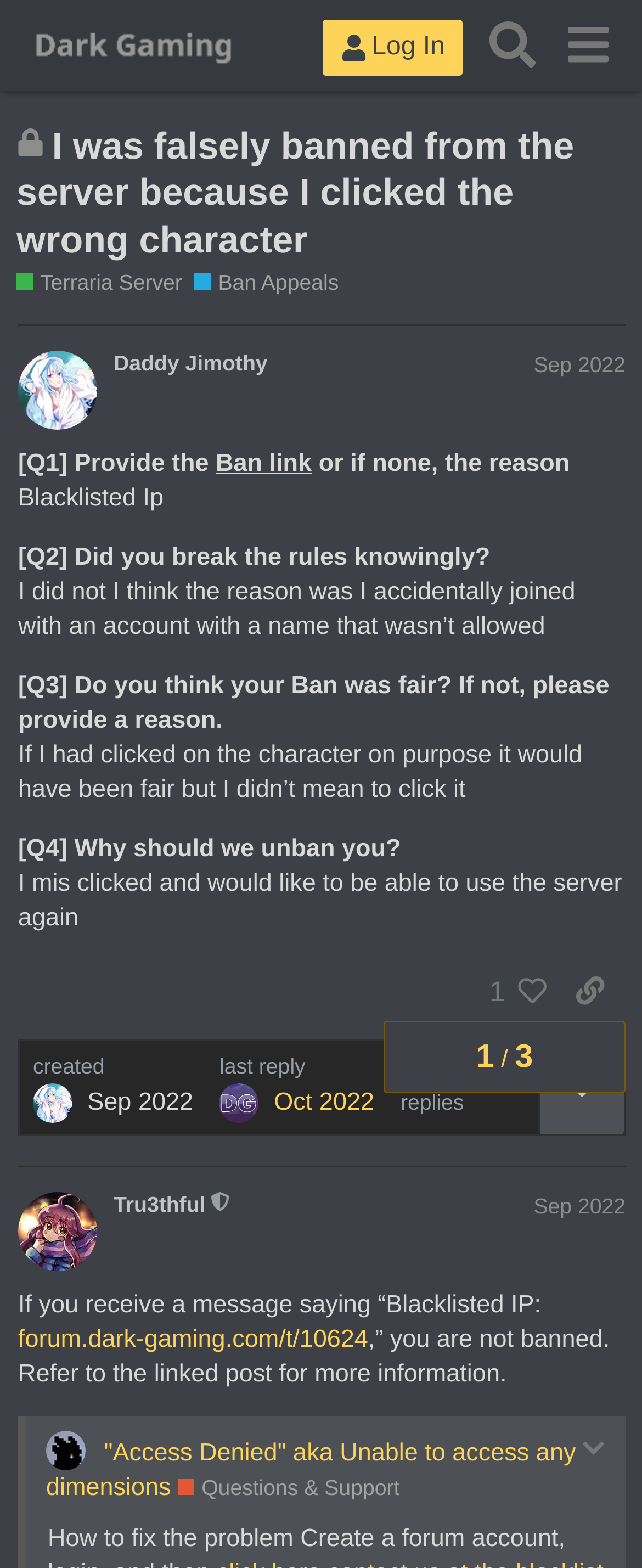Find the bounding box coordinates of the clickable region needed to perform the following instruction: "View the Dark Gaming Server category". The coordinates should be provided as four float numbers between 0 and 1, i.e., [left, top, right, bottom].

[0.026, 0.172, 0.284, 0.191]